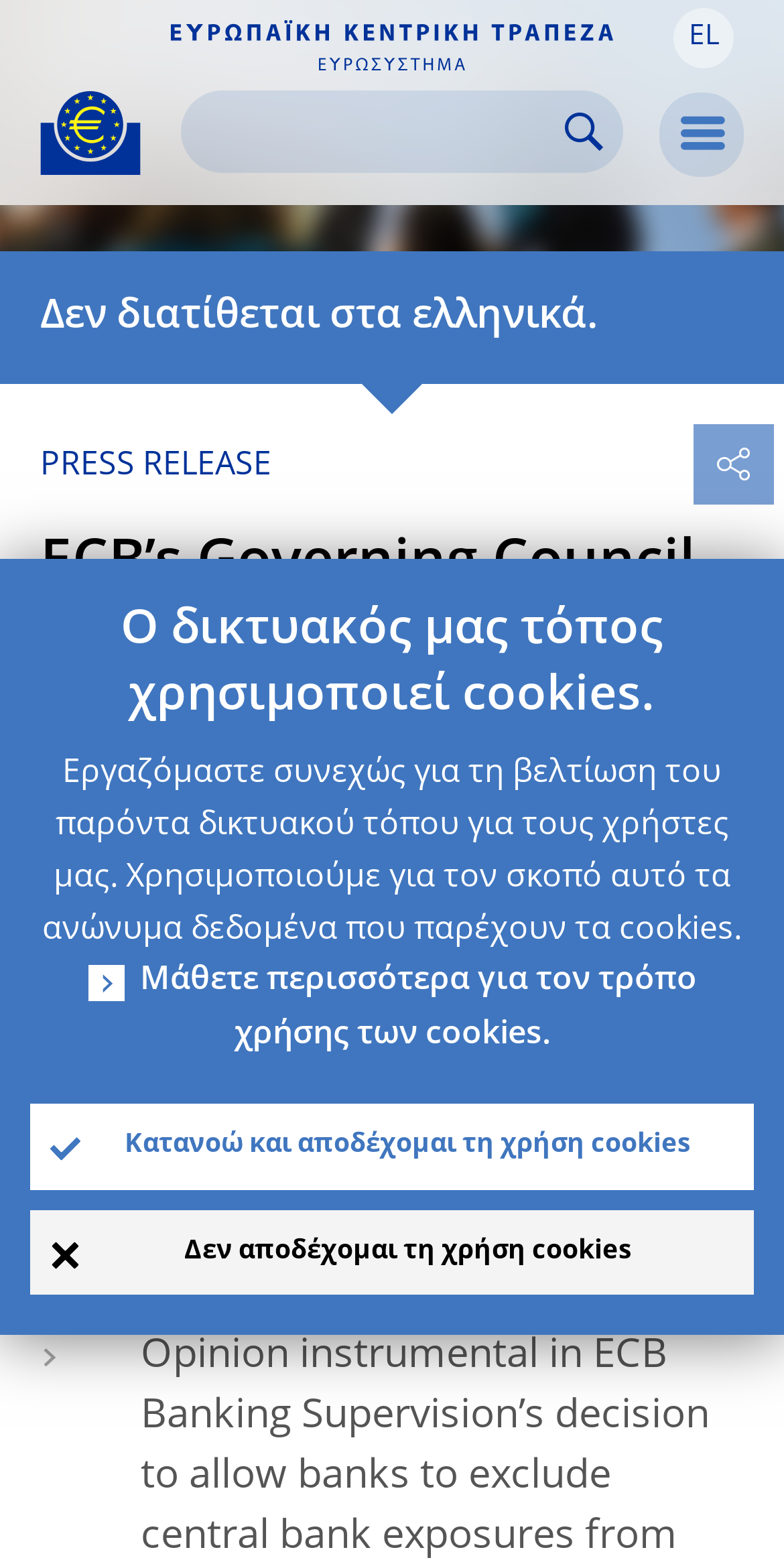Answer briefly with one word or phrase:
What is the topic of the press release?

Leverage ratio relief